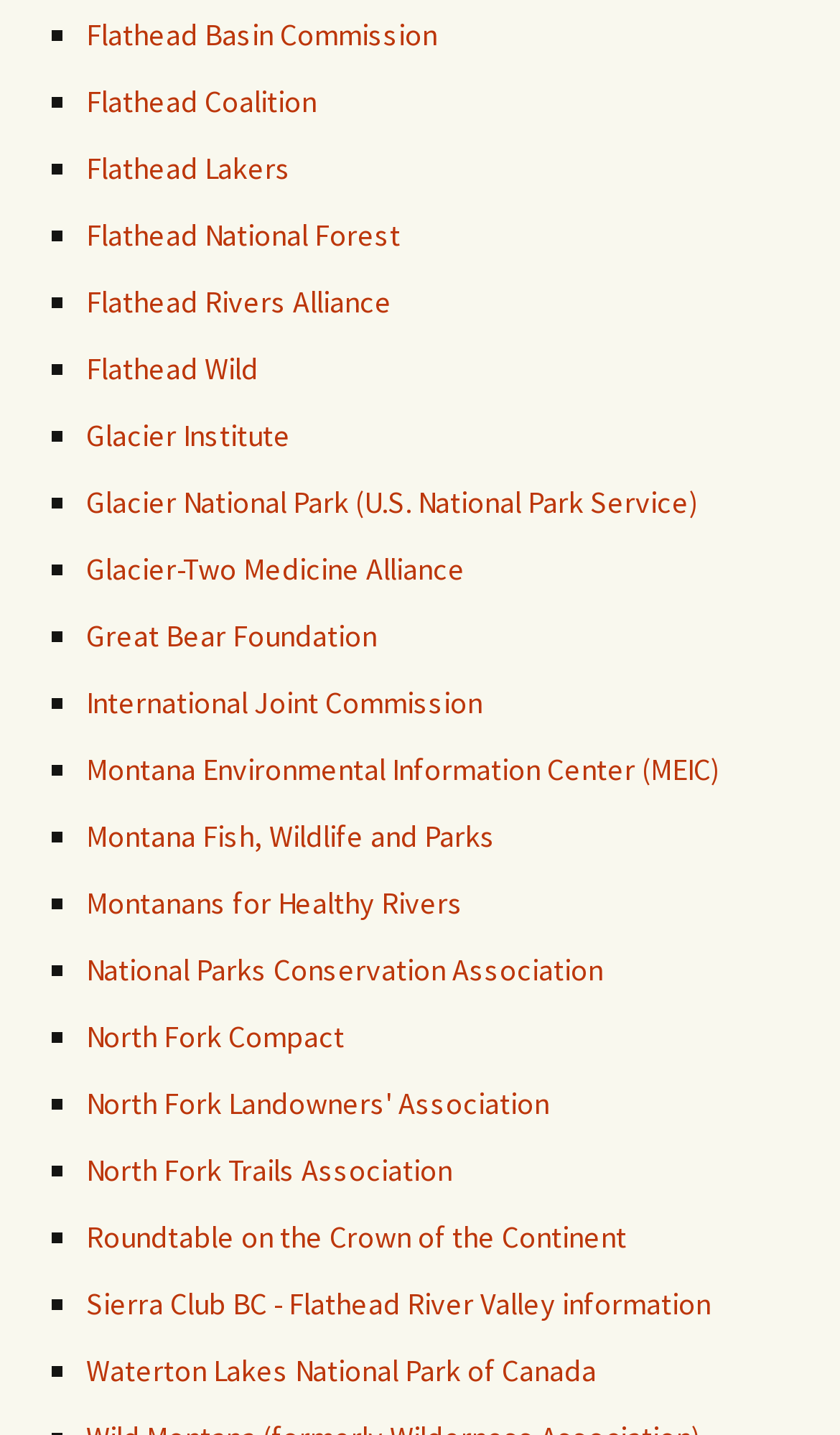Please specify the bounding box coordinates of the area that should be clicked to accomplish the following instruction: "View Waterton Lakes National Park of Canada website". The coordinates should consist of four float numbers between 0 and 1, i.e., [left, top, right, bottom].

[0.103, 0.941, 0.71, 0.968]